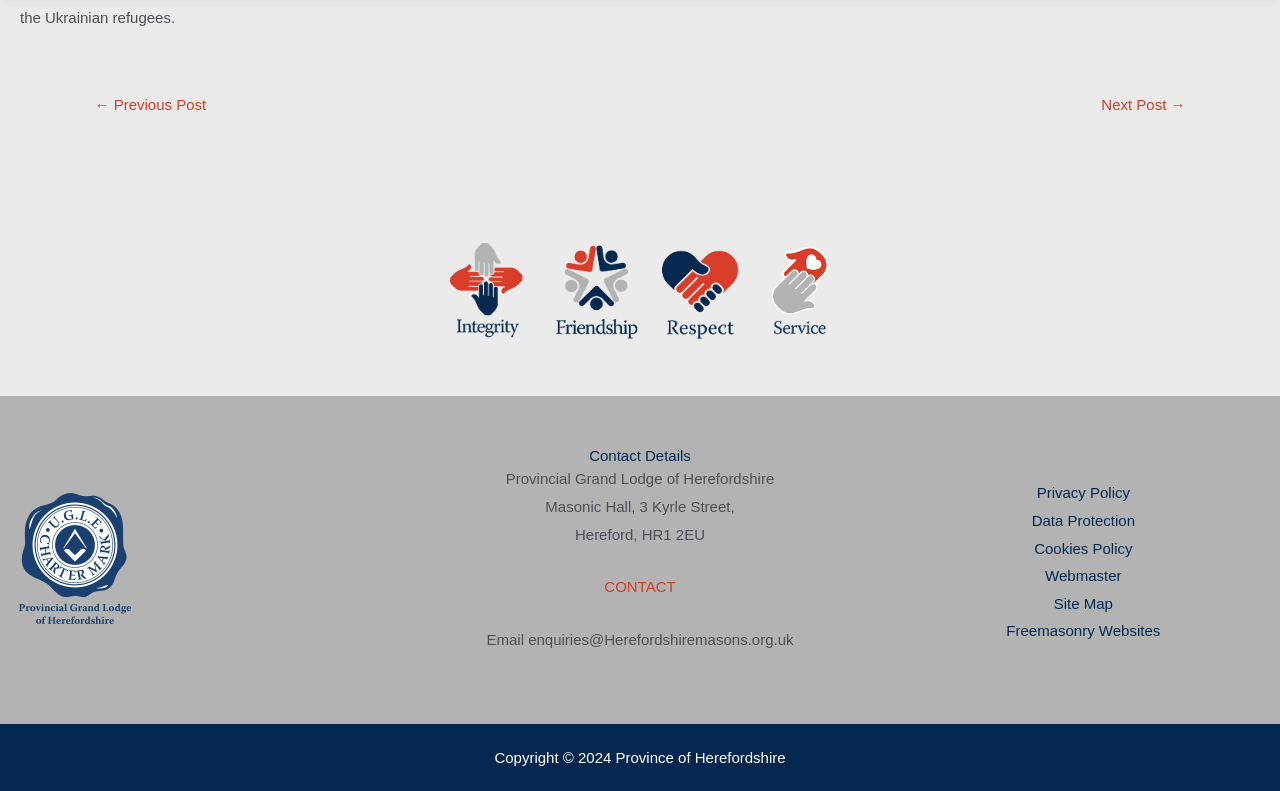Indicate the bounding box coordinates of the element that must be clicked to execute the instruction: "Click the Home link". The coordinates should be given as four float numbers between 0 and 1, i.e., [left, top, right, bottom].

None